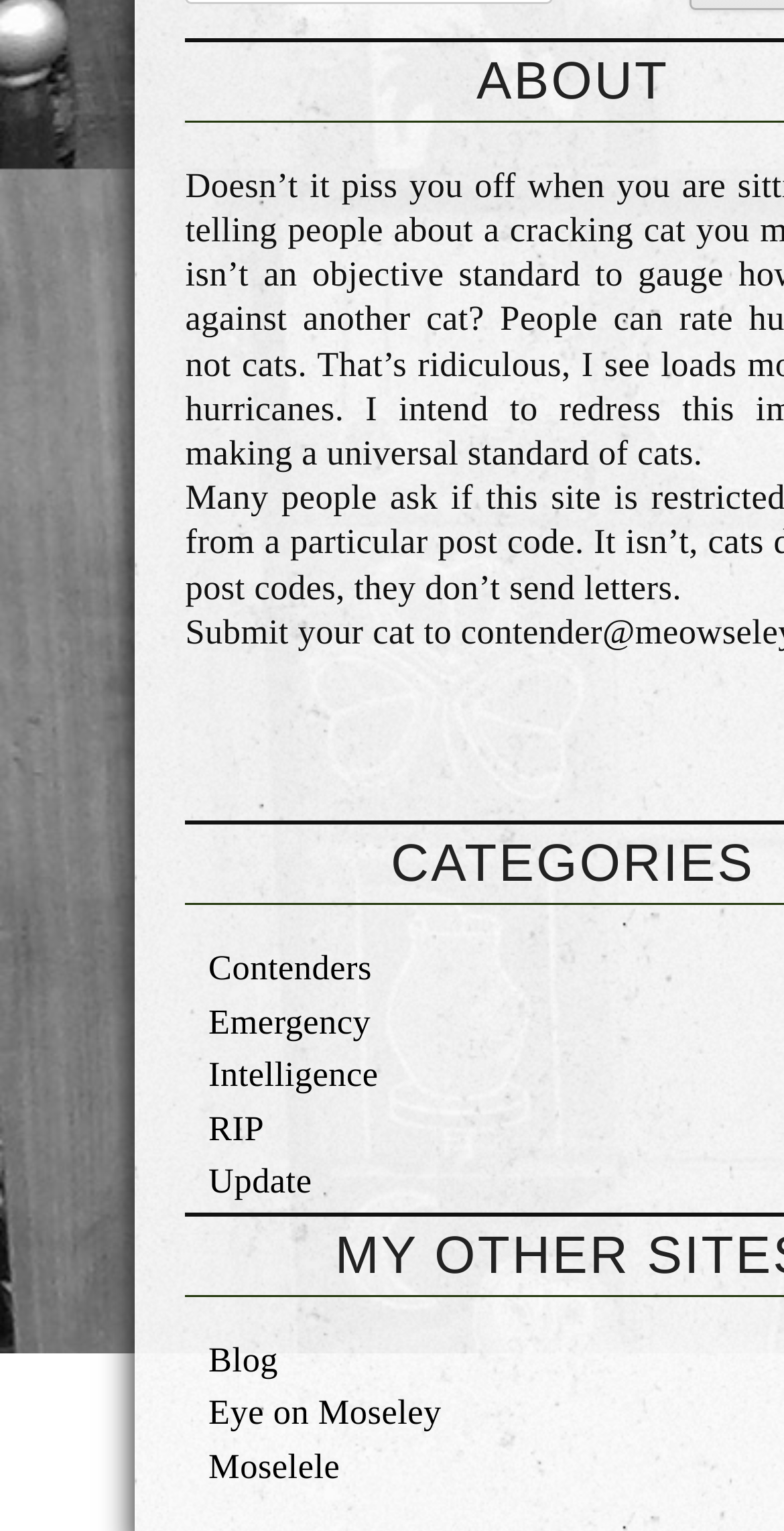Use one word or a short phrase to answer the question provided: 
How many links are in the top section?

8